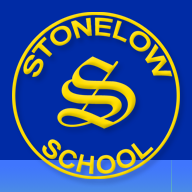What does the color scheme of the logo suggest?
Using the information presented in the image, please offer a detailed response to the question.

According to the caption, the color scheme of blue and yellow suggests a welcoming and energetic atmosphere, which is characteristic of the school's environment for children and families.